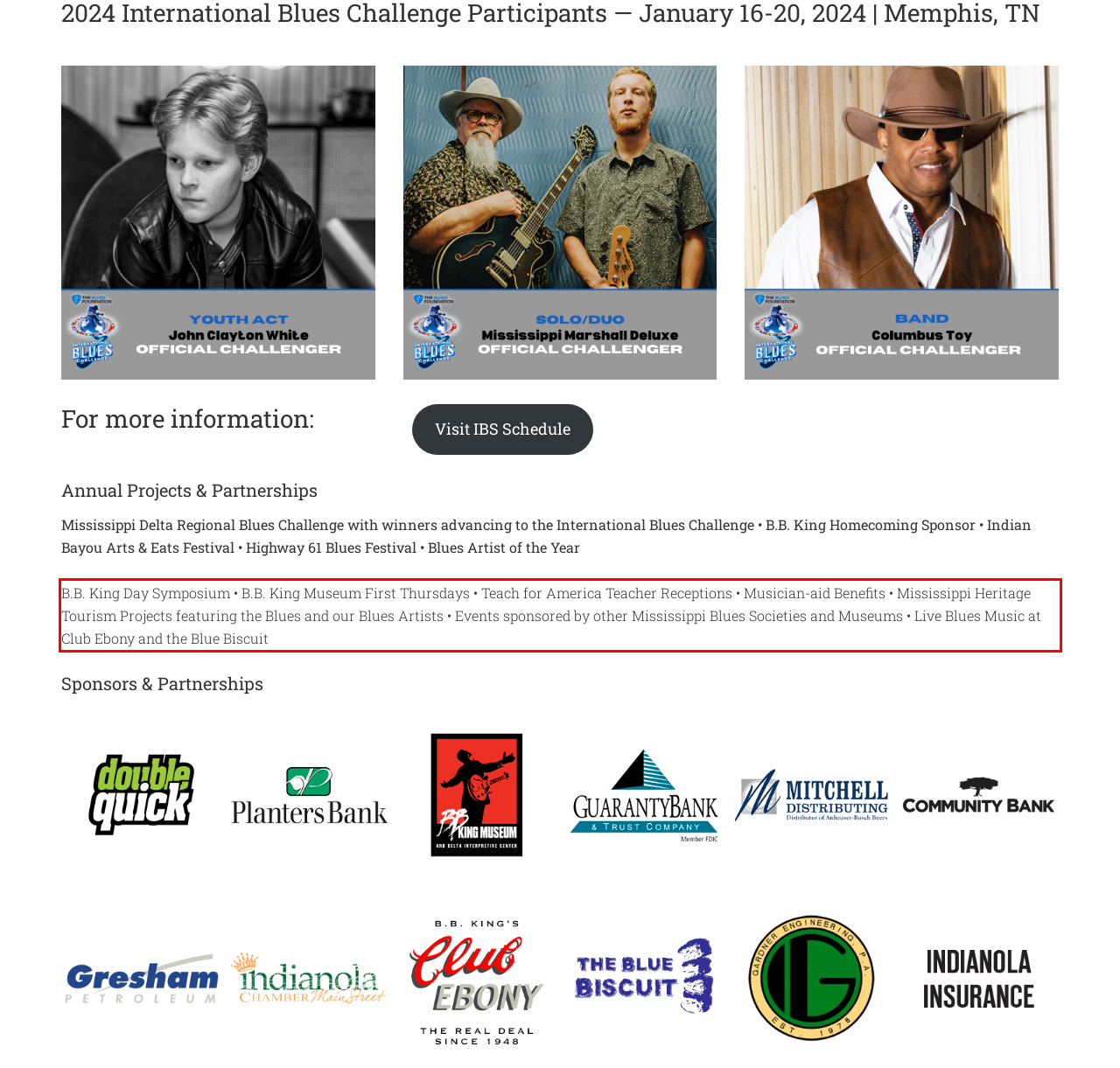Using the provided webpage screenshot, identify and read the text within the red rectangle bounding box.

B.B. King Day Symposium • B.B. King Museum First Thursdays • Teach for America Teacher Receptions • Musician-aid Benefits • Mississippi Heritage Tourism Projects featuring the Blues and our Blues Artists • Events sponsored by other Mississippi Blues Societies and Museums • Live Blues Music at Club Ebony and the Blue Biscuit